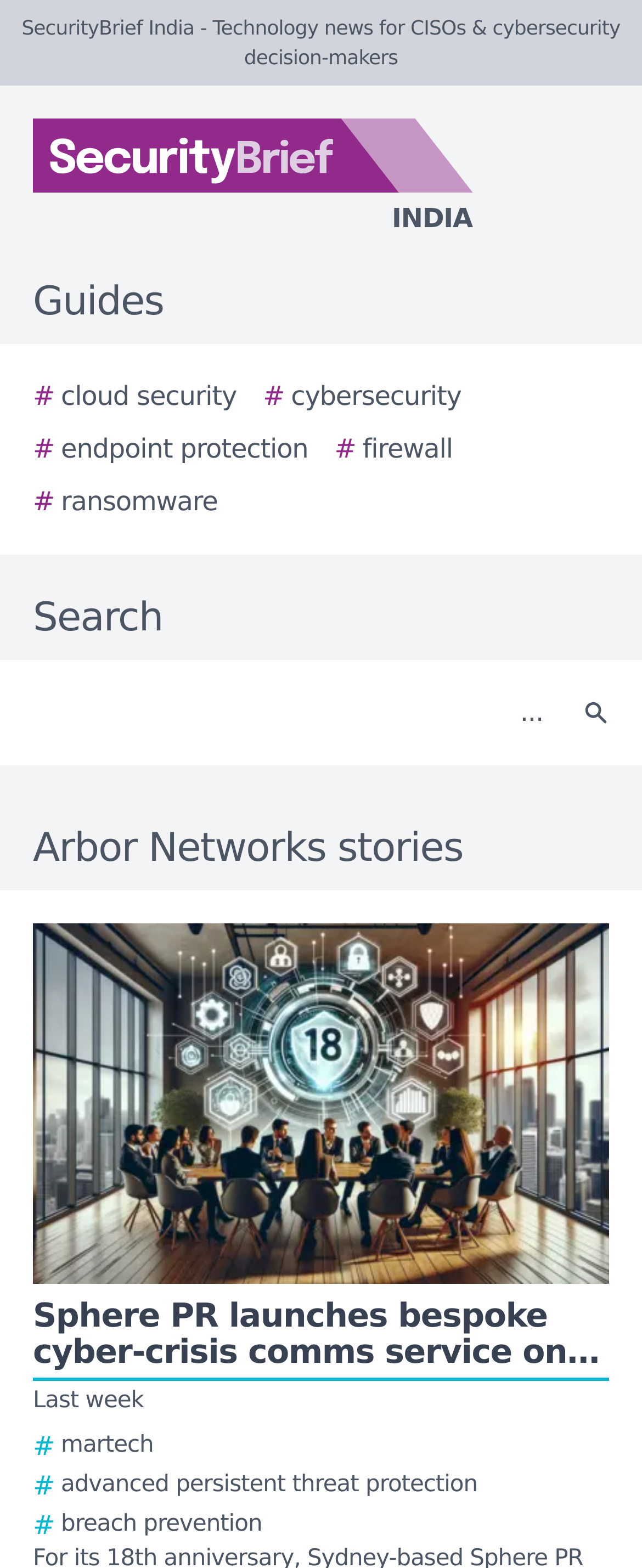What type of stories are listed on this webpage?
Please provide a comprehensive answer based on the visual information in the image.

The webpage is dedicated to listing stories related to Arbor Networks, as indicated by the heading 'Arbor Networks stories'.